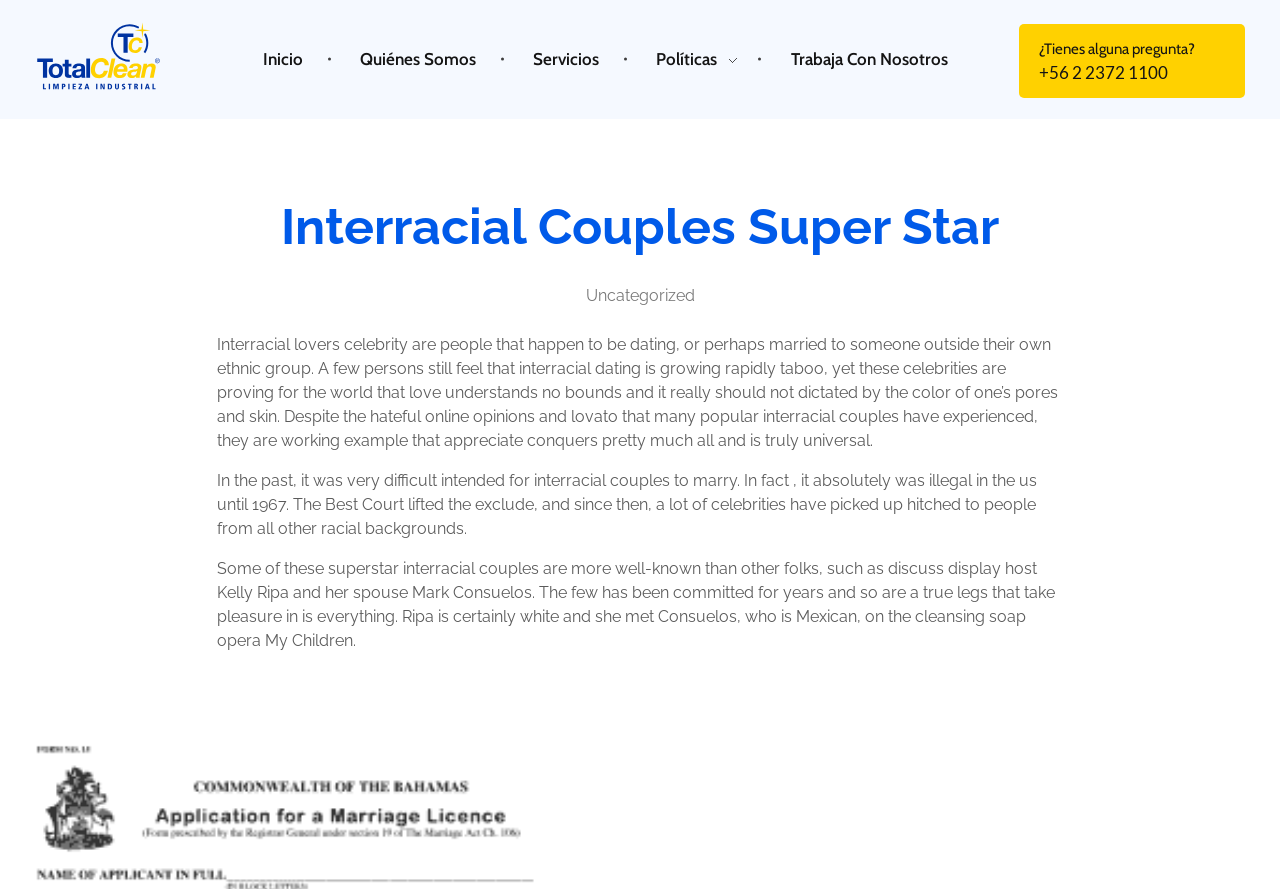Determine the bounding box coordinates for the clickable element required to fulfill the instruction: "Click on the 'Trabaja Con Nosotros' link". Provide the coordinates as four float numbers between 0 and 1, i.e., [left, top, right, bottom].

[0.598, 0.055, 0.76, 0.077]